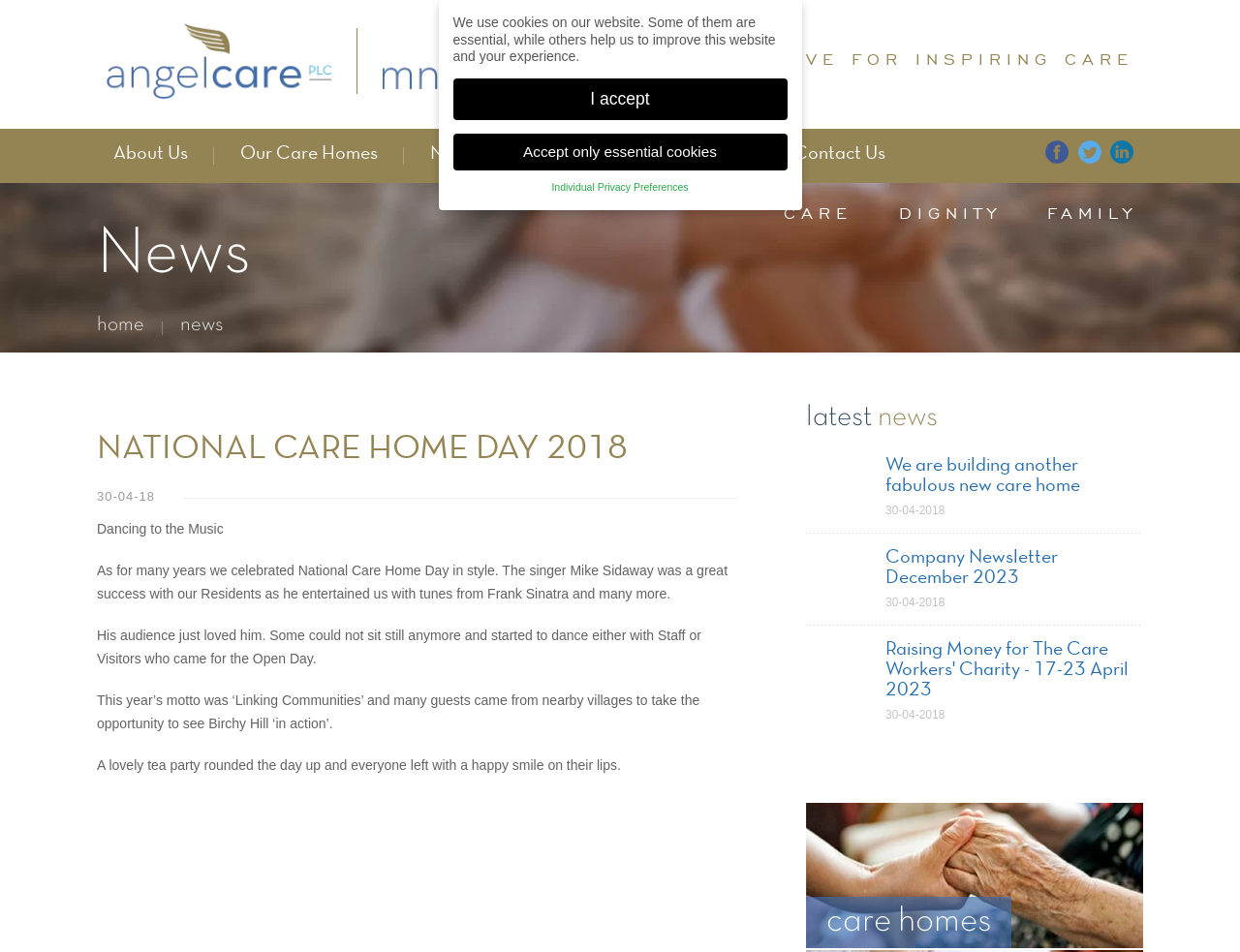Determine the bounding box coordinates for the HTML element mentioned in the following description: "streetbeat". The coordinates should be a list of four floats ranging from 0 to 1, represented as [left, top, right, bottom].

None